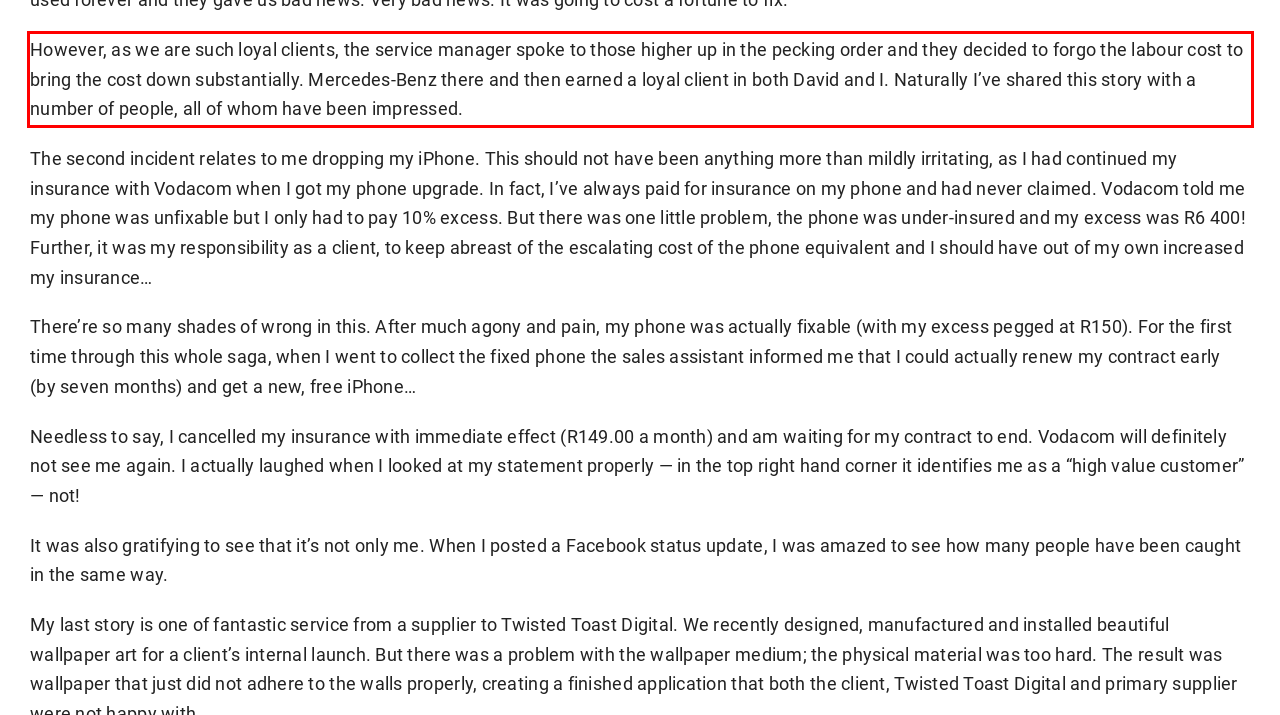From the given screenshot of a webpage, identify the red bounding box and extract the text content within it.

However, as we are such loyal clients, the service manager spoke to those higher up in the pecking order and they decided to forgo the labour cost to bring the cost down substantially. Mercedes-Benz there and then earned a loyal client in both David and I. Naturally I’ve shared this story with a number of people, all of whom have been impressed.